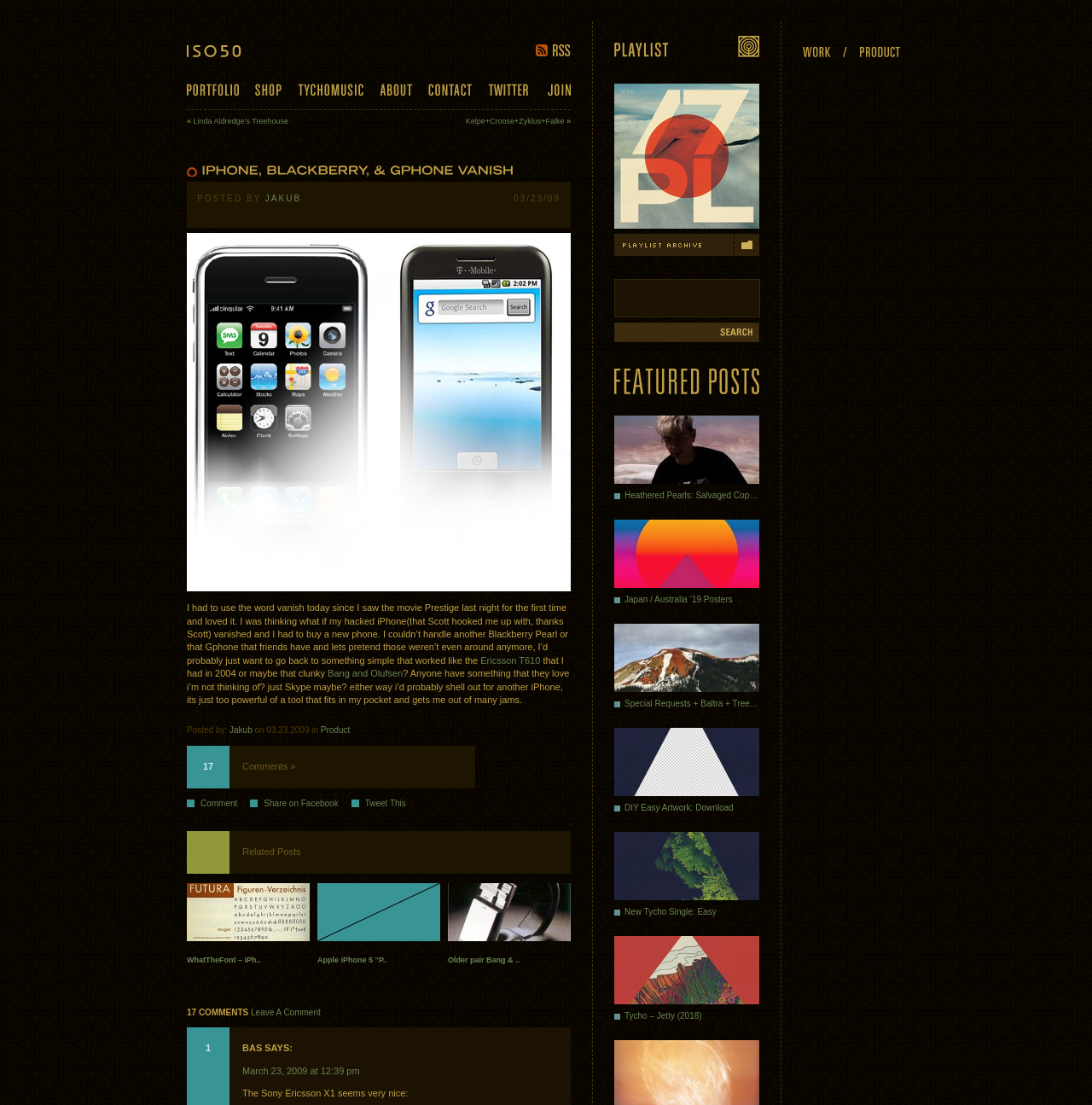Please use the details from the image to answer the following question comprehensively:
What is the name of the music project mentioned in the post?

The name of the music project mentioned in the post is Tycho, as indicated by the mention of 'Tycho Music' in the top navigation bar and the reference to 'Scott' (presumably Scott Hansen, the musician behind Tycho) in the post.